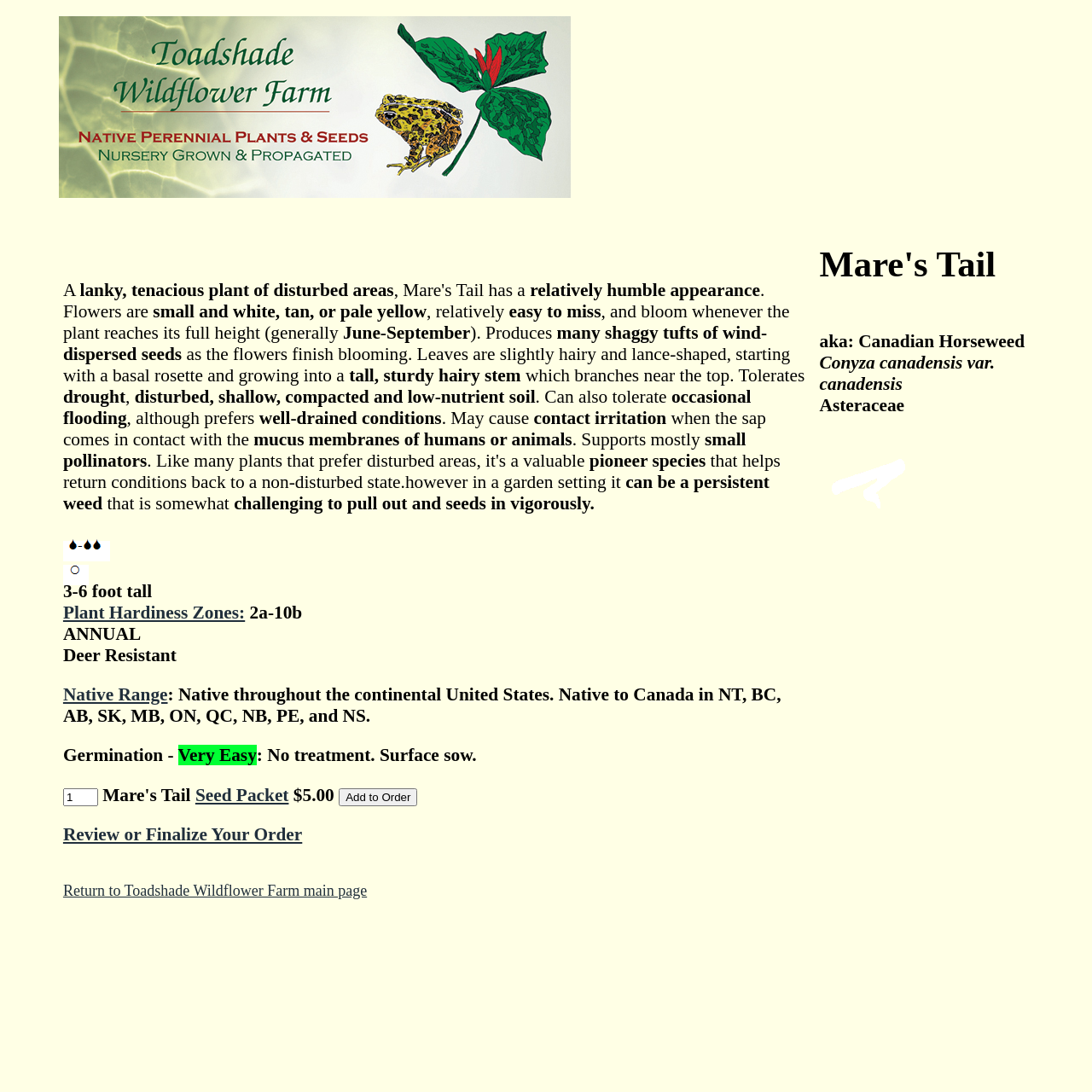What is the height of the plant?
Refer to the screenshot and respond with a concise word or phrase.

3-6 foot tall